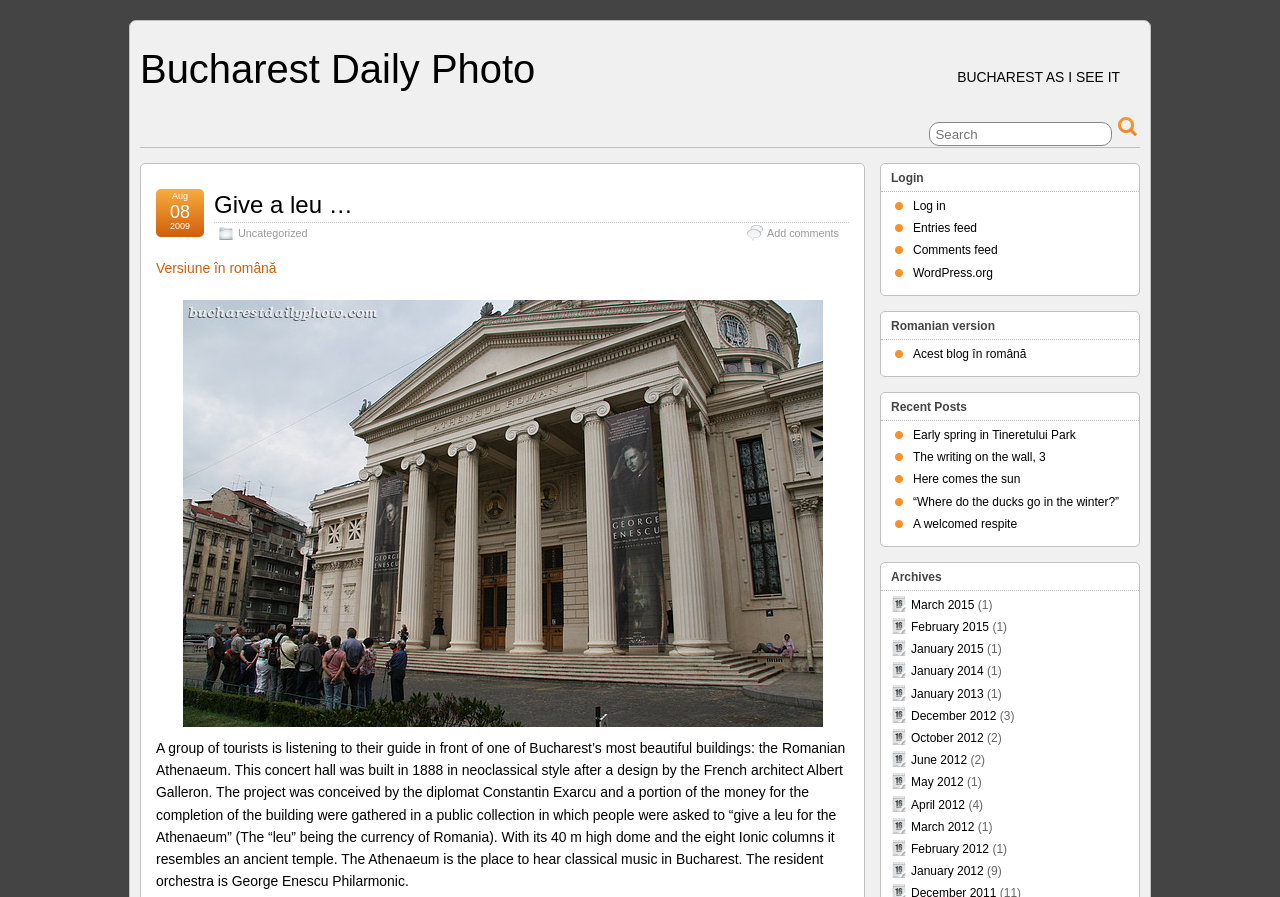Given the element description "Early spring in Tineretului Park", identify the bounding box of the corresponding UI element.

[0.713, 0.477, 0.84, 0.493]